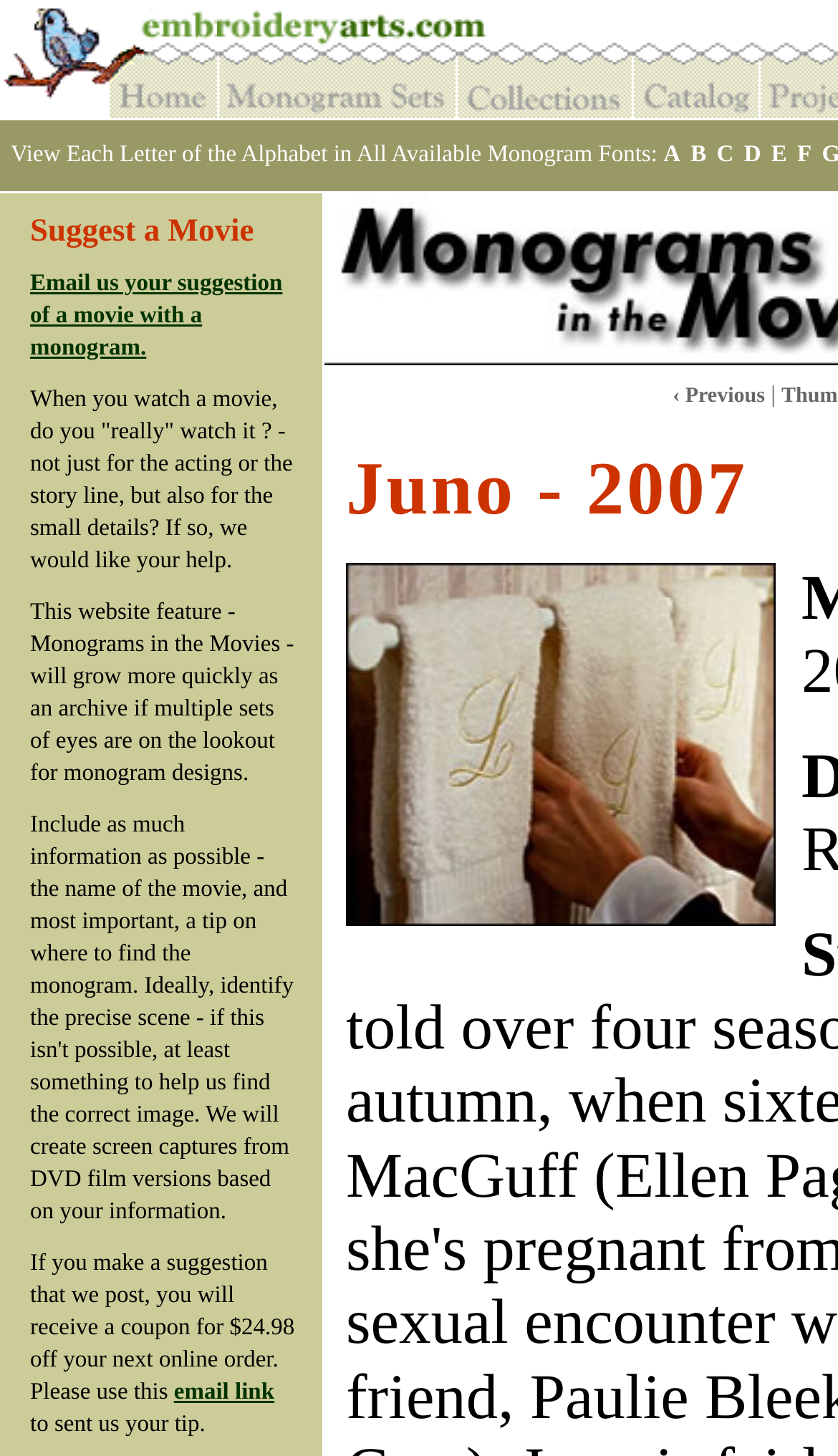What type of content is available in the 'Collections' section?
Using the screenshot, give a one-word or short phrase answer.

Embroidery designs